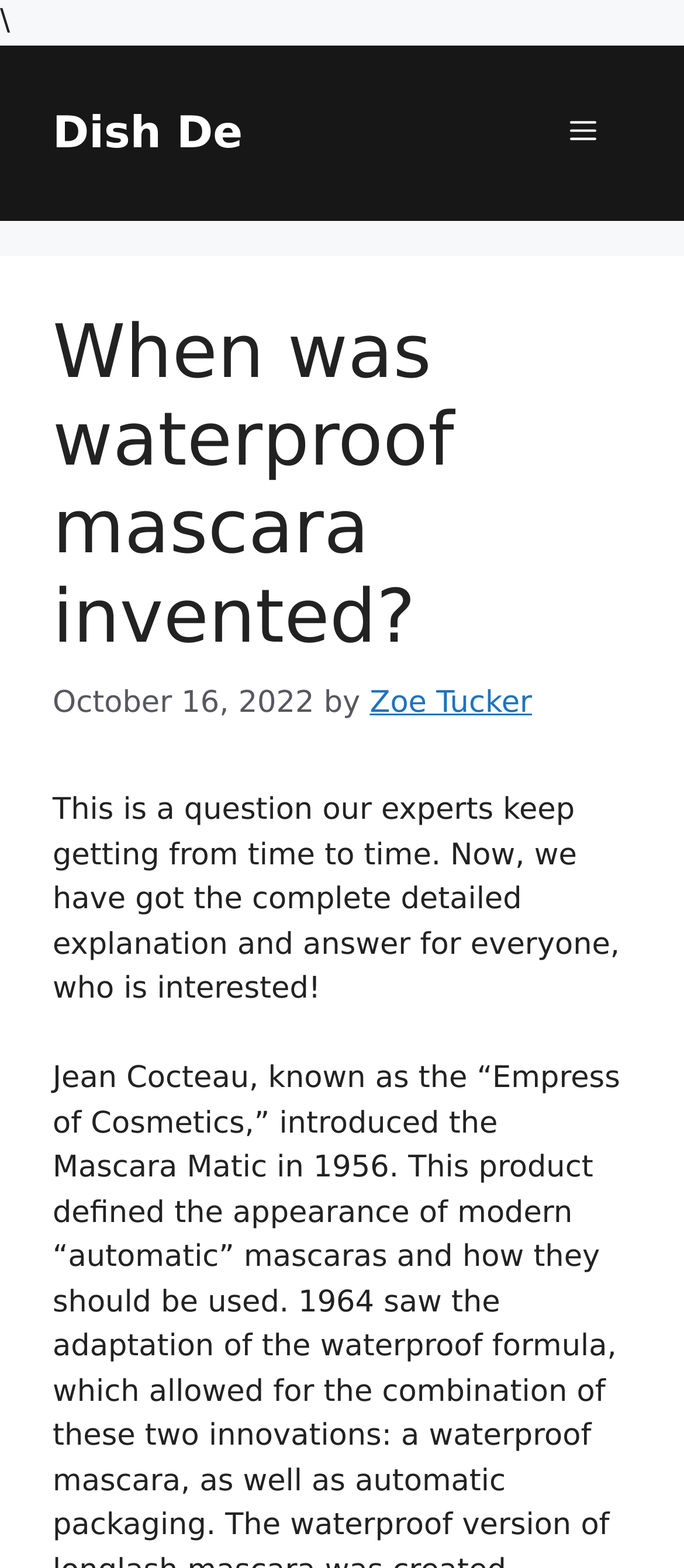Using details from the image, please answer the following question comprehensively:
Is the menu expanded?

The menu button is located in the navigation section, and it has an attribute 'expanded' set to 'False', indicating that the menu is not expanded.